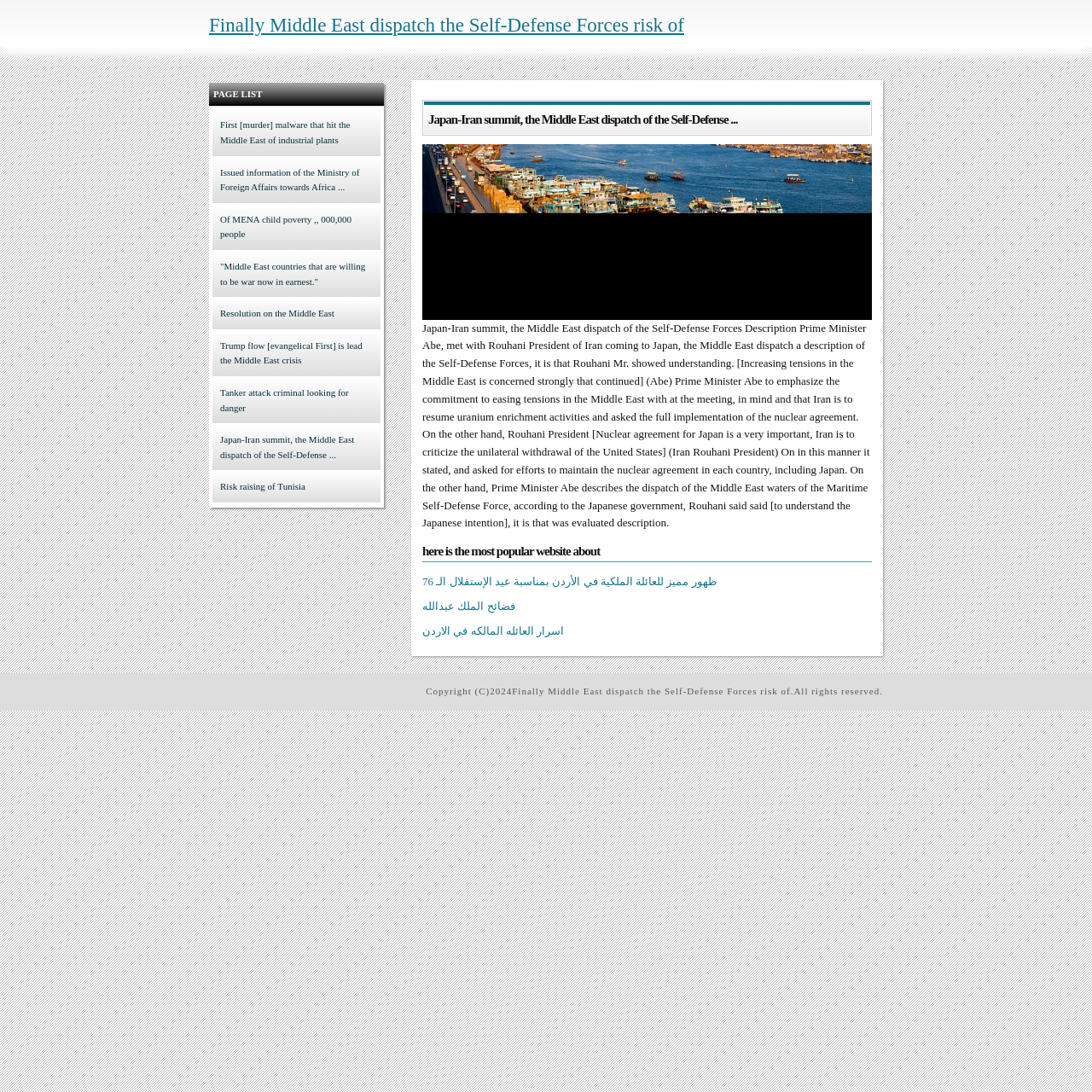How many images are on this webpage?
Use the image to answer the question with a single word or phrase.

1